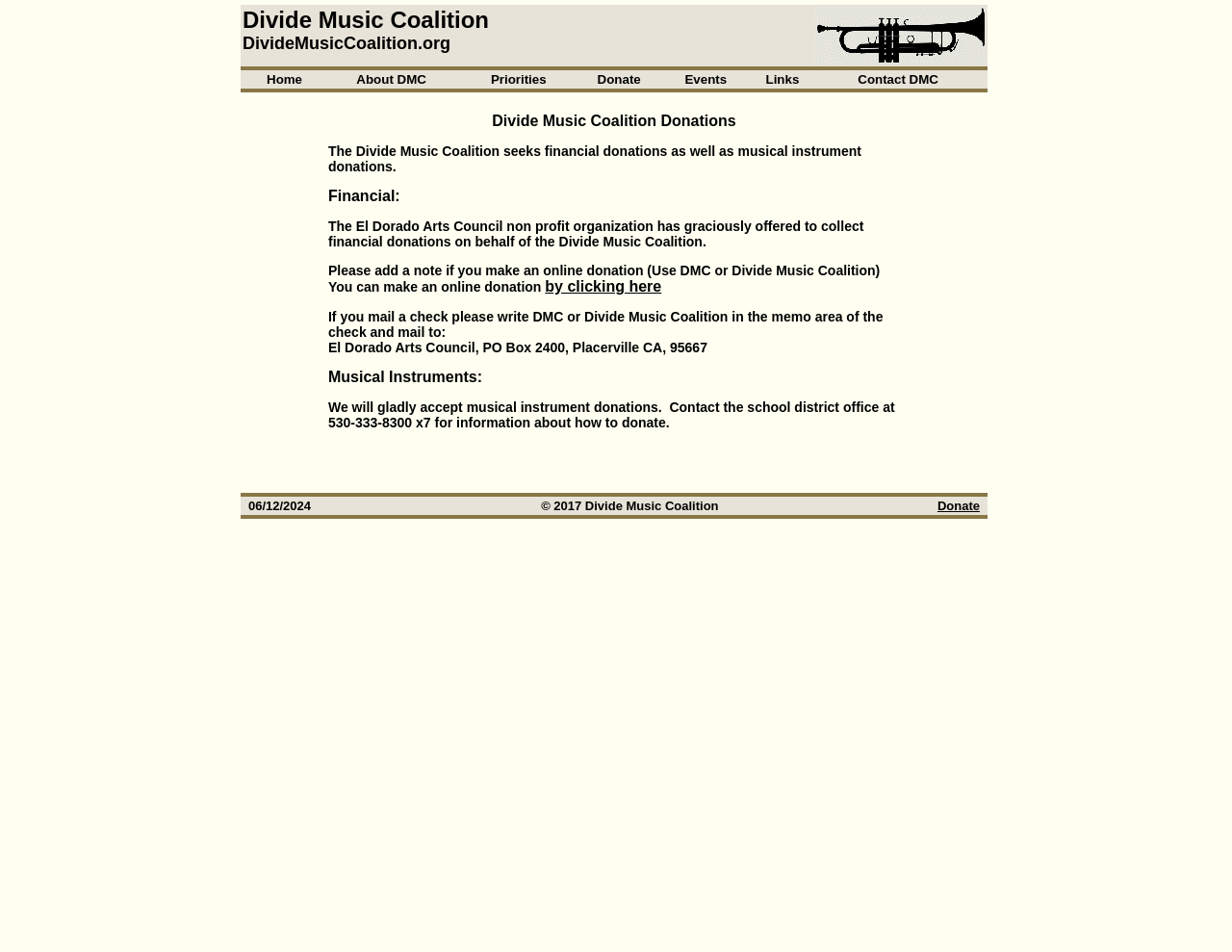Find the bounding box coordinates for the element that must be clicked to complete the instruction: "Click the Home link". The coordinates should be four float numbers between 0 and 1, indicated as [left, top, right, bottom].

[0.202, 0.076, 0.26, 0.091]